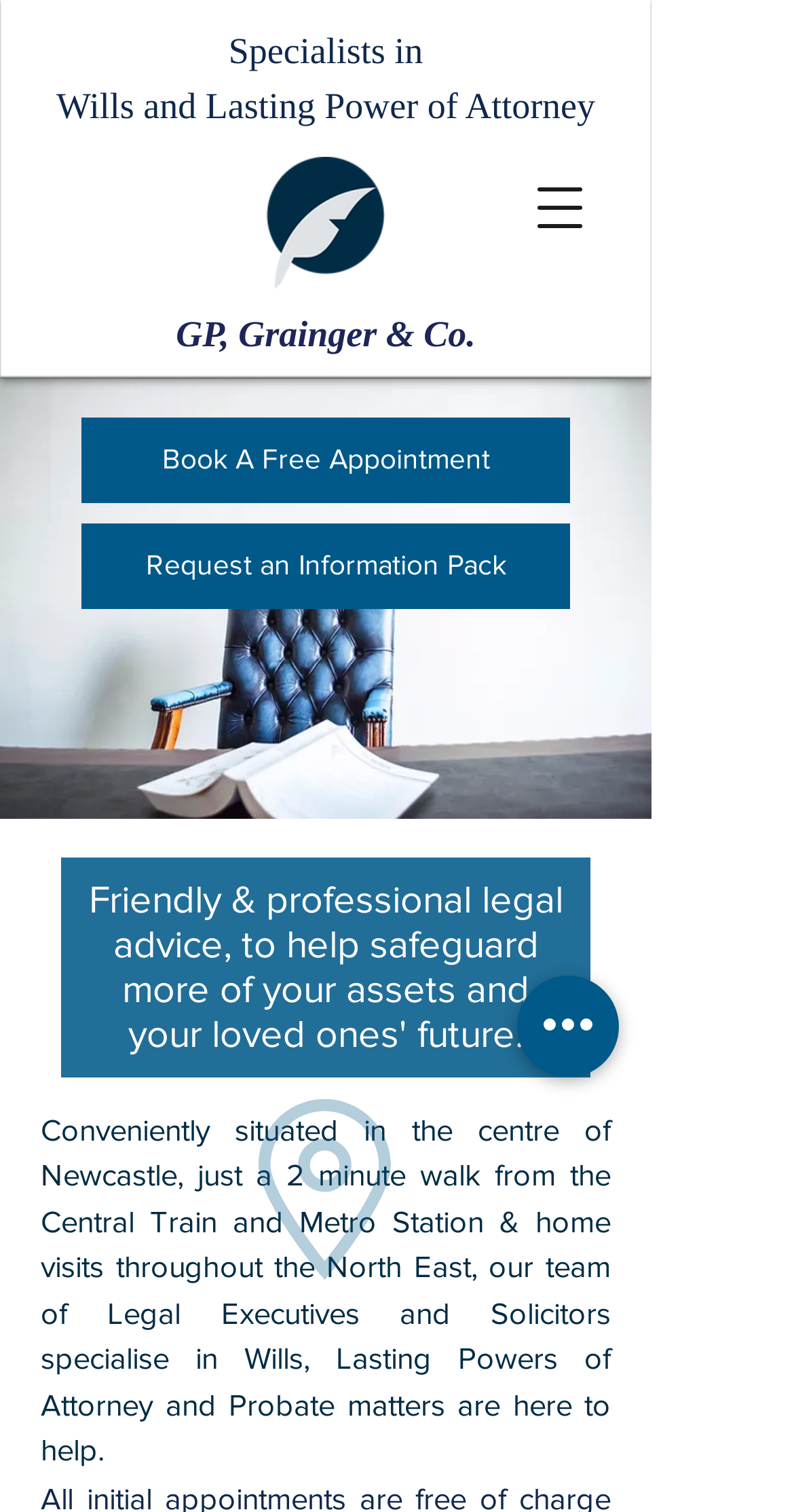What type of services does GP Grainger & Co provide?
Give a detailed explanation using the information visible in the image.

Based on the webpage, GP Grainger & Co provides Will writing, power of attorney, and probate services, as indicated by the headings and links on the page.